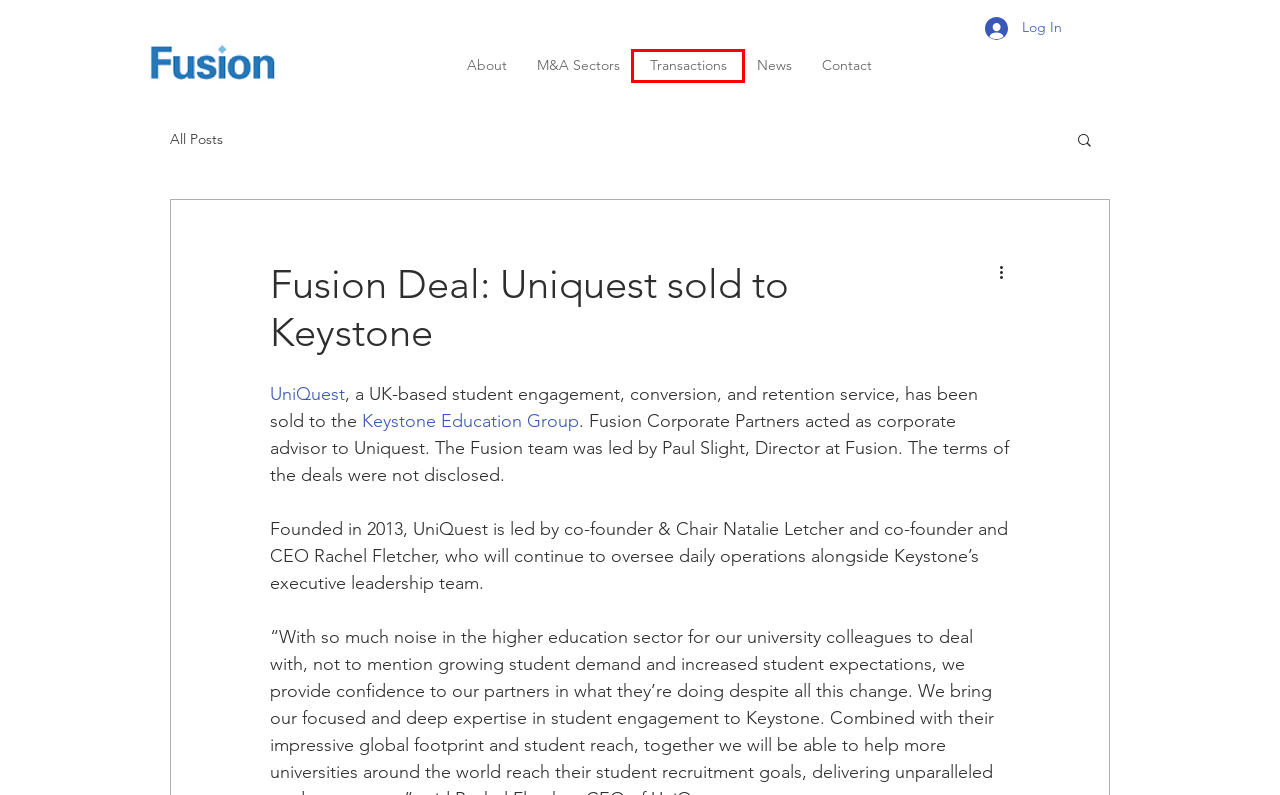Check out the screenshot of a webpage with a red rectangle bounding box. Select the best fitting webpage description that aligns with the new webpage after clicking the element inside the bounding box. Here are the candidates:
A. M&A Sectors | fusionmergers
B. About | M&A | Events | Fusion Mergers
C. Fusion Deal:  Legal Monitor sold to Law Business Research
D. Transactions | fusionmergers
E. News | fusionmergers
F. UniQuest - Home
G. Contact | fusionmergers
H. Keystone Education Group - Homepage

D